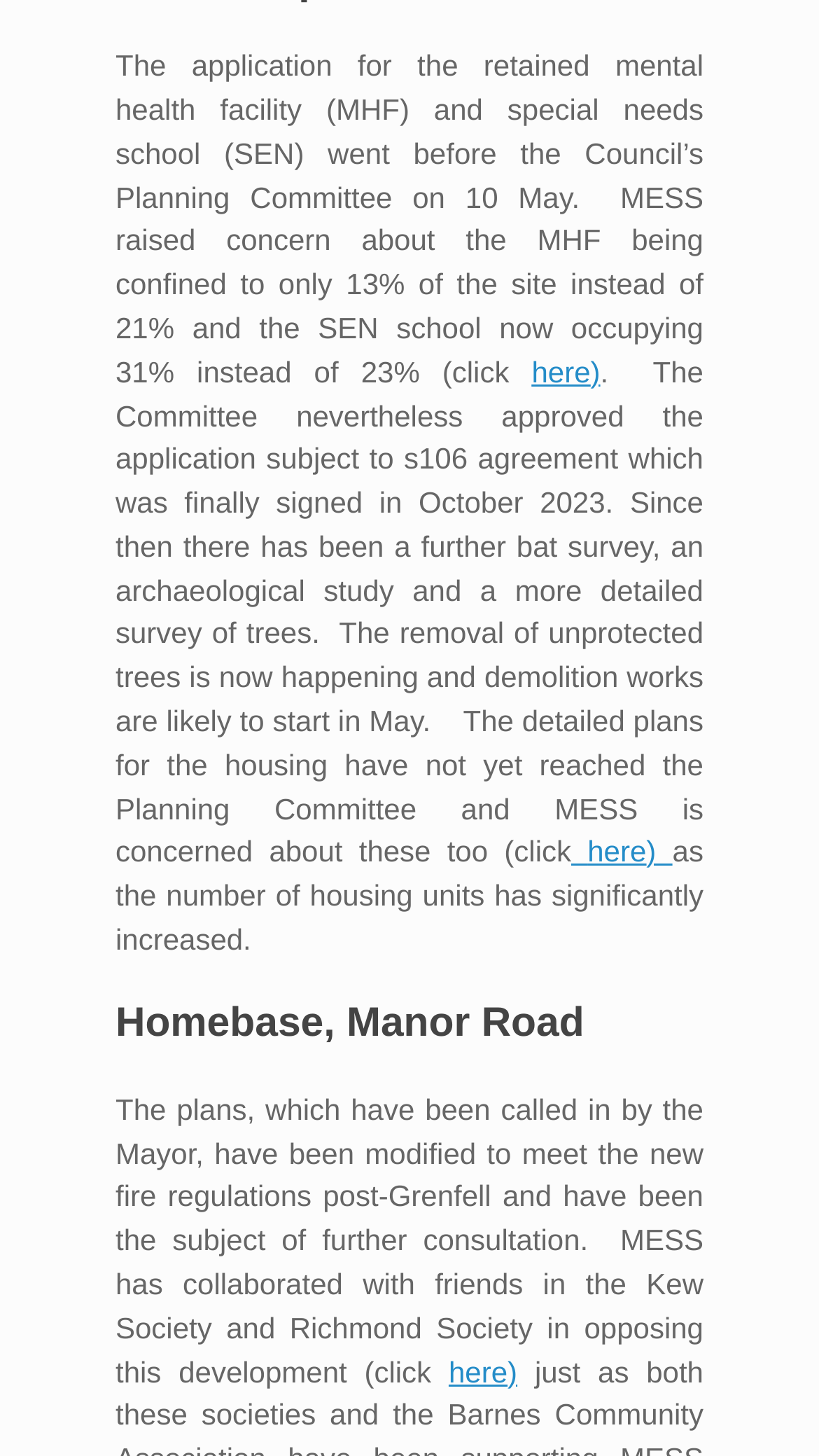What percentage of the site is the MHF confined to?
Please provide a comprehensive answer to the question based on the webpage screenshot.

According to the text, 'The application for the retained mental health facility (MHF) and special needs school (SEN) went before the Council’s Planning Committee on 10 May. MESS raised concern about the MHF being confined to only 13% of the site instead of 21%...'.